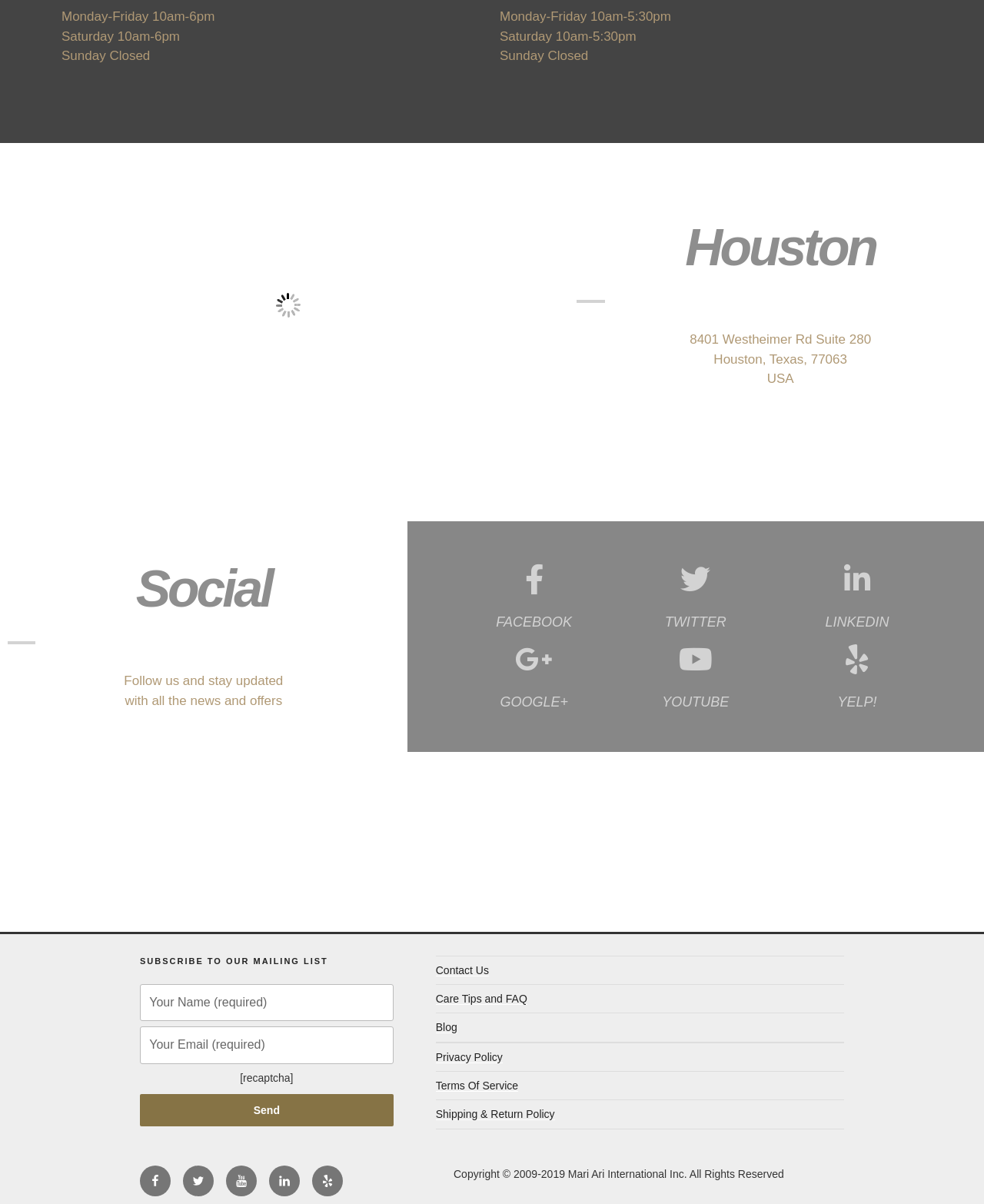From the screenshot, find the bounding box of the UI element matching this description: "LinkedIn". Supply the bounding box coordinates in the form [left, top, right, bottom], each a float between 0 and 1.

[0.273, 0.968, 0.305, 0.994]